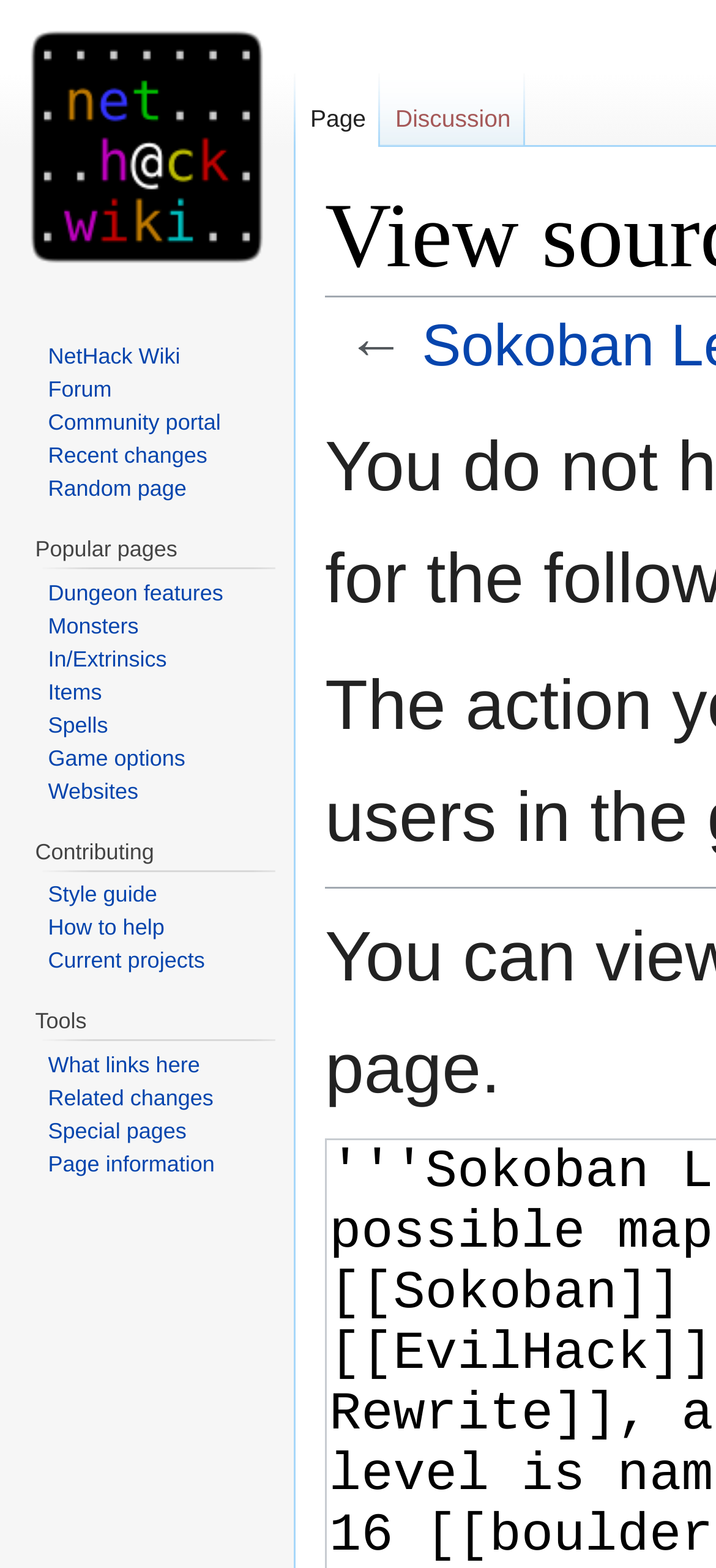Please respond to the question using a single word or phrase:
What is the name of the wiki?

NetHack Wiki